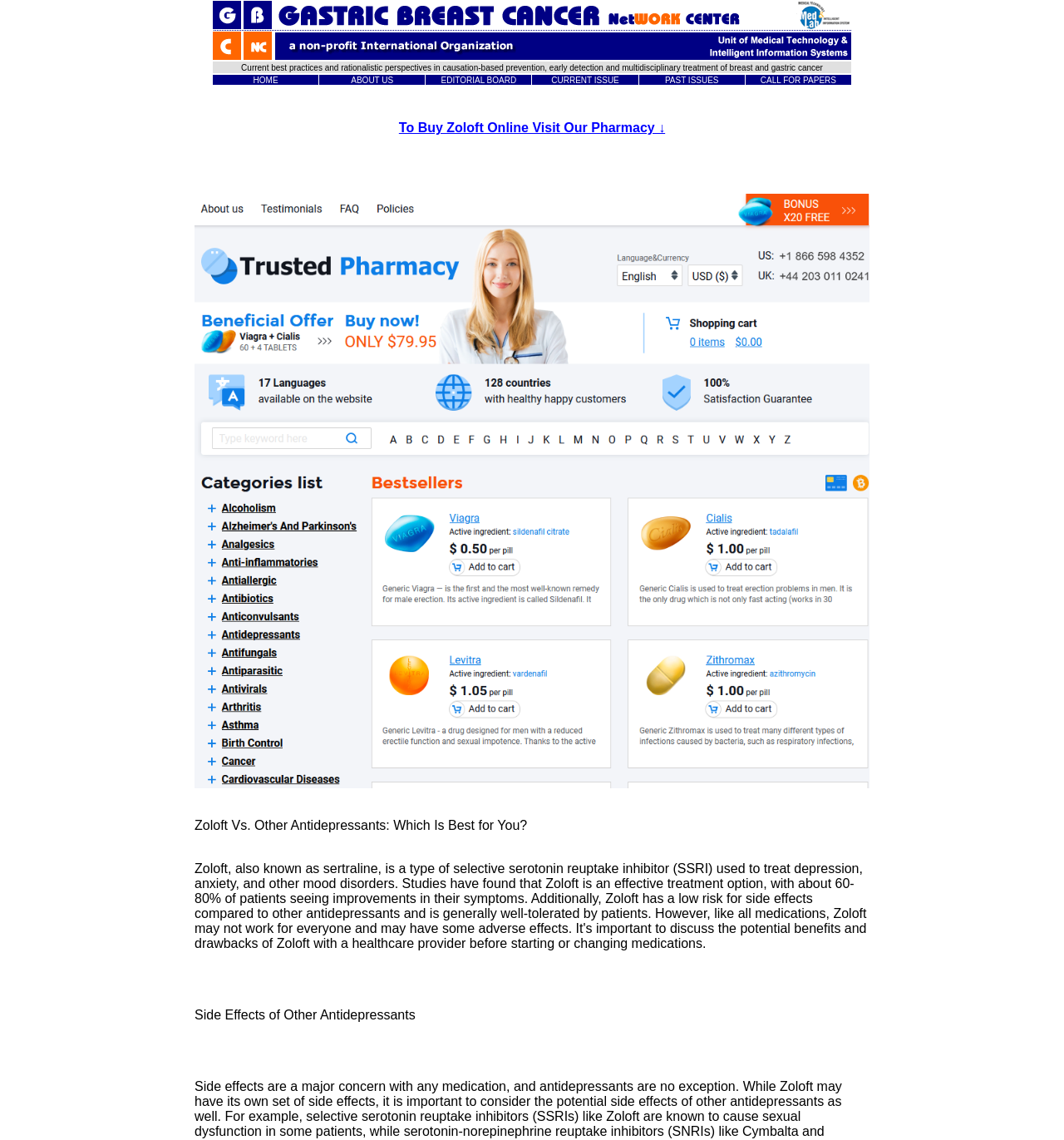Describe all the key features of the webpage in detail.

The webpage appears to be a medical journal or publication website, with a focus on breast and gastric cancer research. At the top of the page, there is a banner with an image and a table containing a long title that describes the journal's scope, including "Current best practices and rationalistic perspectives in causation-based prevention, early detection and multidisciplinary treatment of breast and gastric cancer".

Below the banner, there is a navigation menu with six tabs: "HOME", "ABOUT US", "EDITORIAL BOARD", "CURRENT ISSUE", "PAST ISSUES", and "CALL FOR PAPERS". These tabs are evenly spaced and take up most of the width of the page.

Further down, there is a prominent heading that reads "To Buy Zoloft Online Visit Our Pharmacy ↓", which is likely a call-to-action for purchasing the antidepressant medication Zoloft. Below this heading, there are two links, one of which appears to be a button with an arrow pointing downwards.

On the left side of the page, there are two blocks of text. The first block compares Zoloft to other antidepressants, asking "Which Is Best for You?". The second block discusses the side effects of other antidepressants. These blocks of text are positioned near the bottom of the page.

There are a total of three images on the page, including the banner image at the top and two smaller images near the bottom.